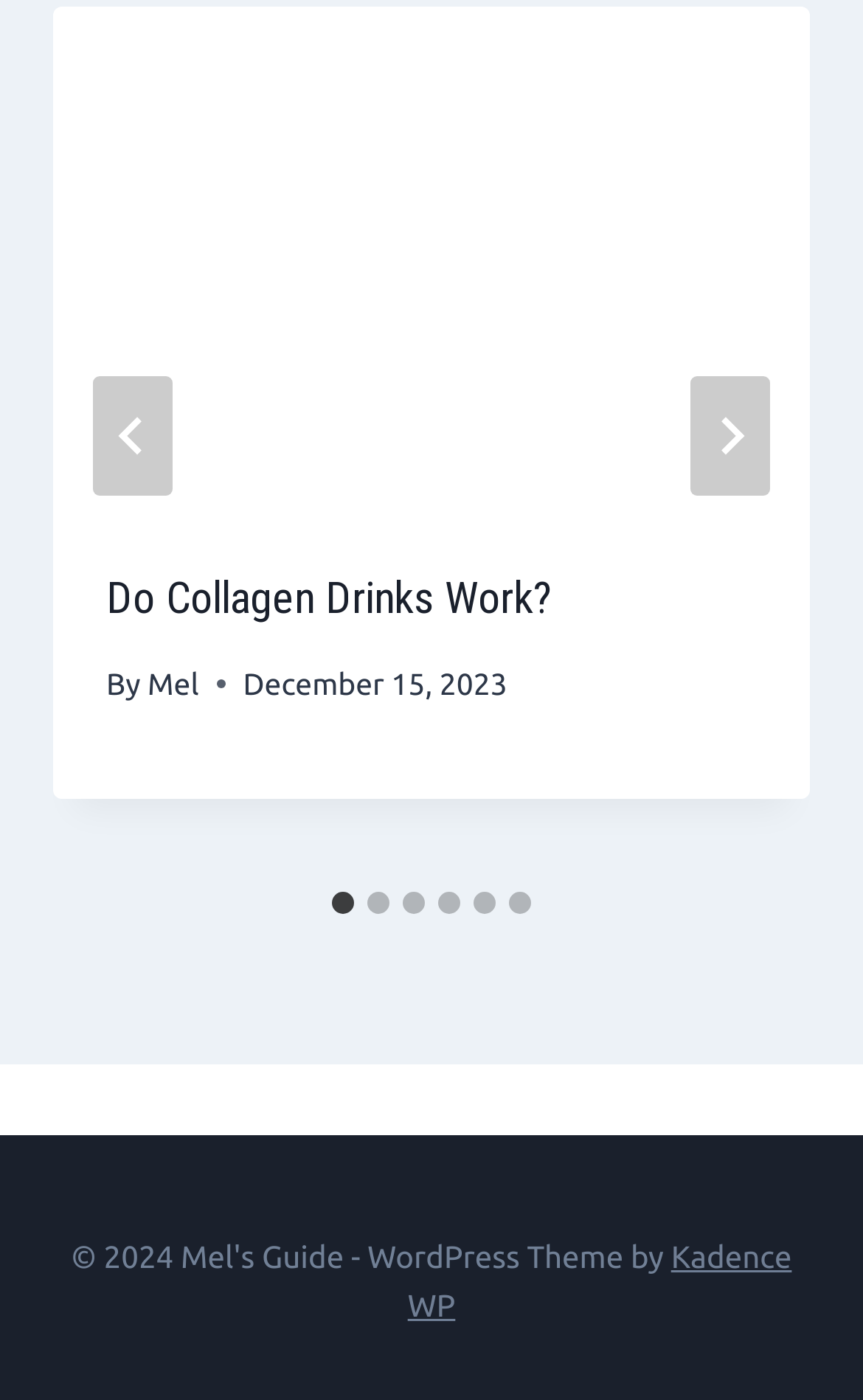Provide a brief response to the question using a single word or phrase: 
What is the purpose of the 'Next' button?

To go to the next slide